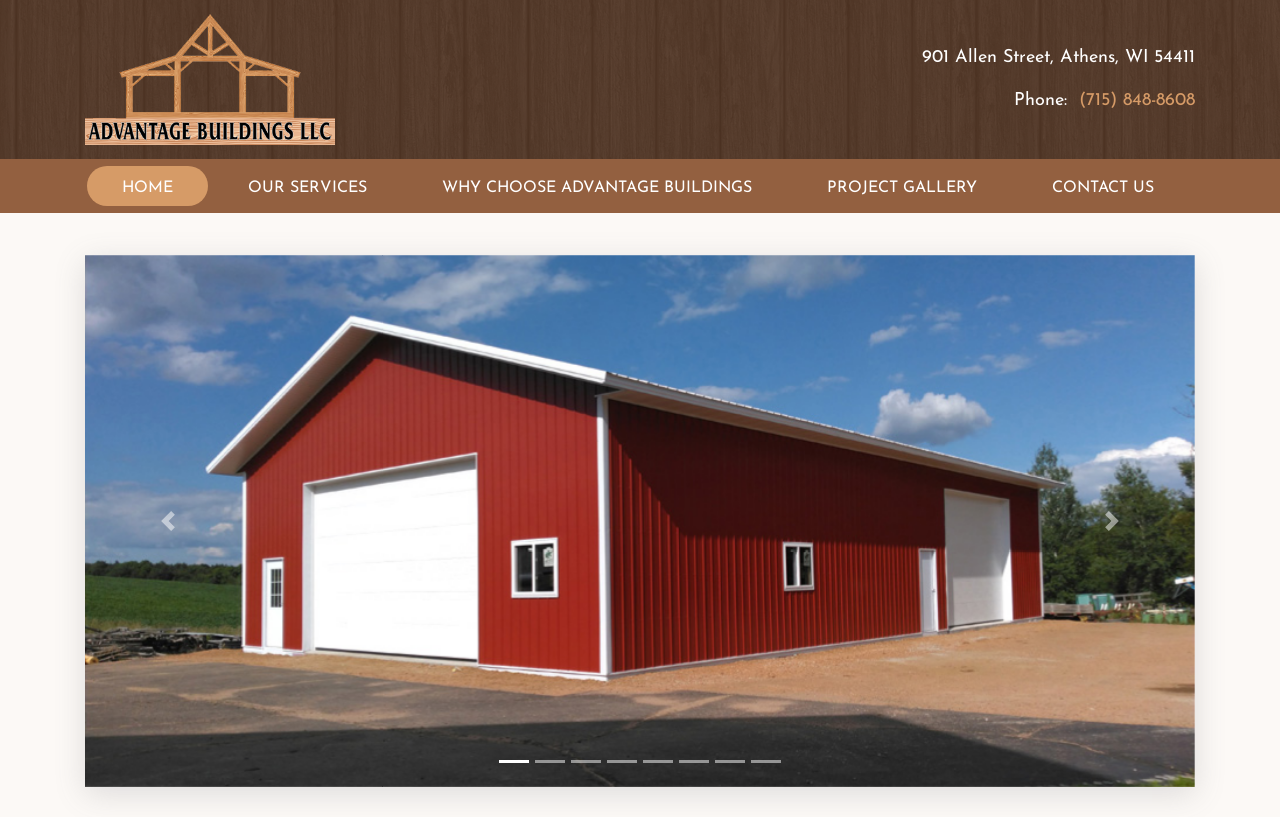Can you give a detailed response to the following question using the information from the image? How many links are in the top navigation menu?

I counted the number of link elements that are direct children of the root element and have y-coordinates between 0.203 and 0.252, which are the links in the top navigation menu. There are 5 links: 'HOME', 'OUR SERVICES', 'WHY CHOOSE ADVANTAGE BUILDINGS', 'PROJECT GALLERY', and 'CONTACT US'.